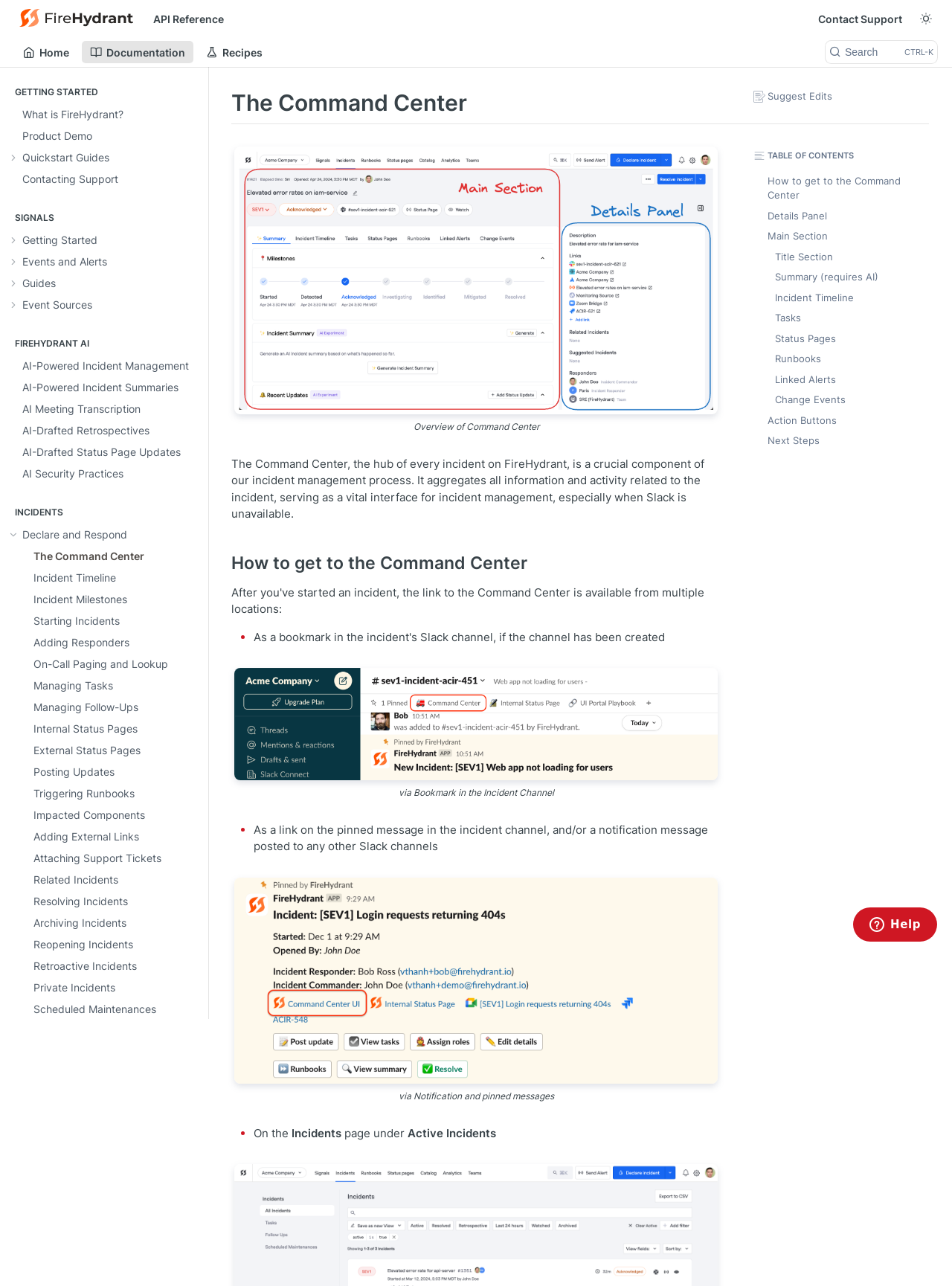Determine the bounding box coordinates of the region that needs to be clicked to achieve the task: "Show subpages for Quickstart Guides".

[0.004, 0.115, 0.215, 0.13]